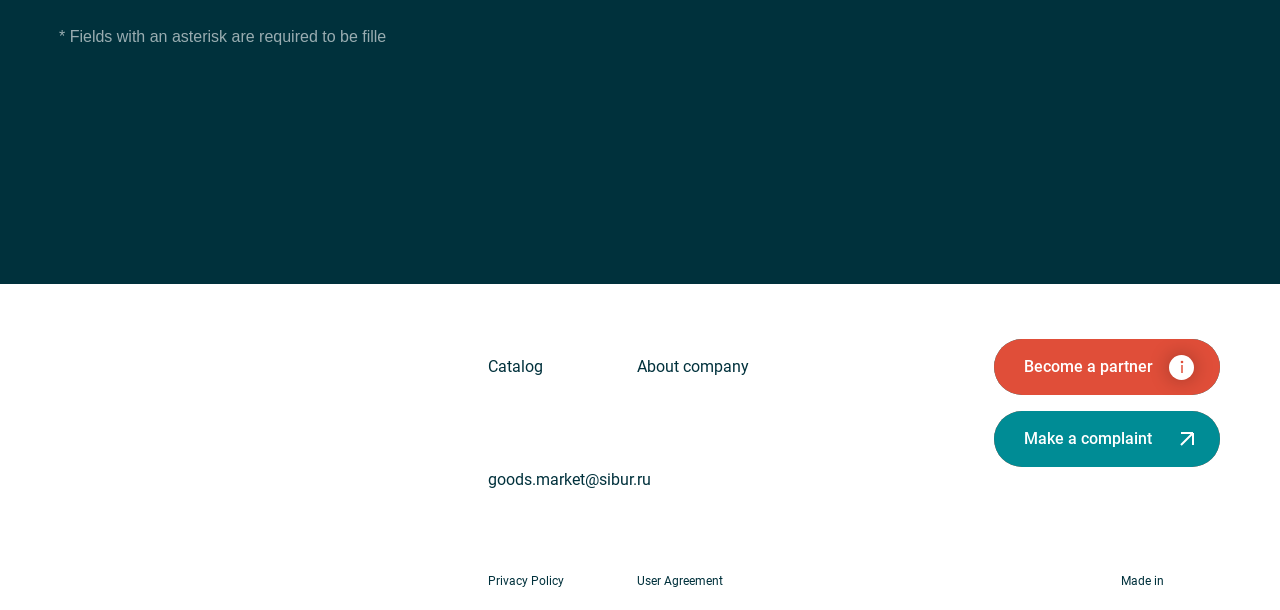What is the function of the 'Send' button?
Please provide a comprehensive answer based on the details in the screenshot.

The 'Send' button is located below a textarea and a checkbox, which are typically used to collect user input. Therefore, it is likely that the 'Send' button is used to submit the form and send the user's input.